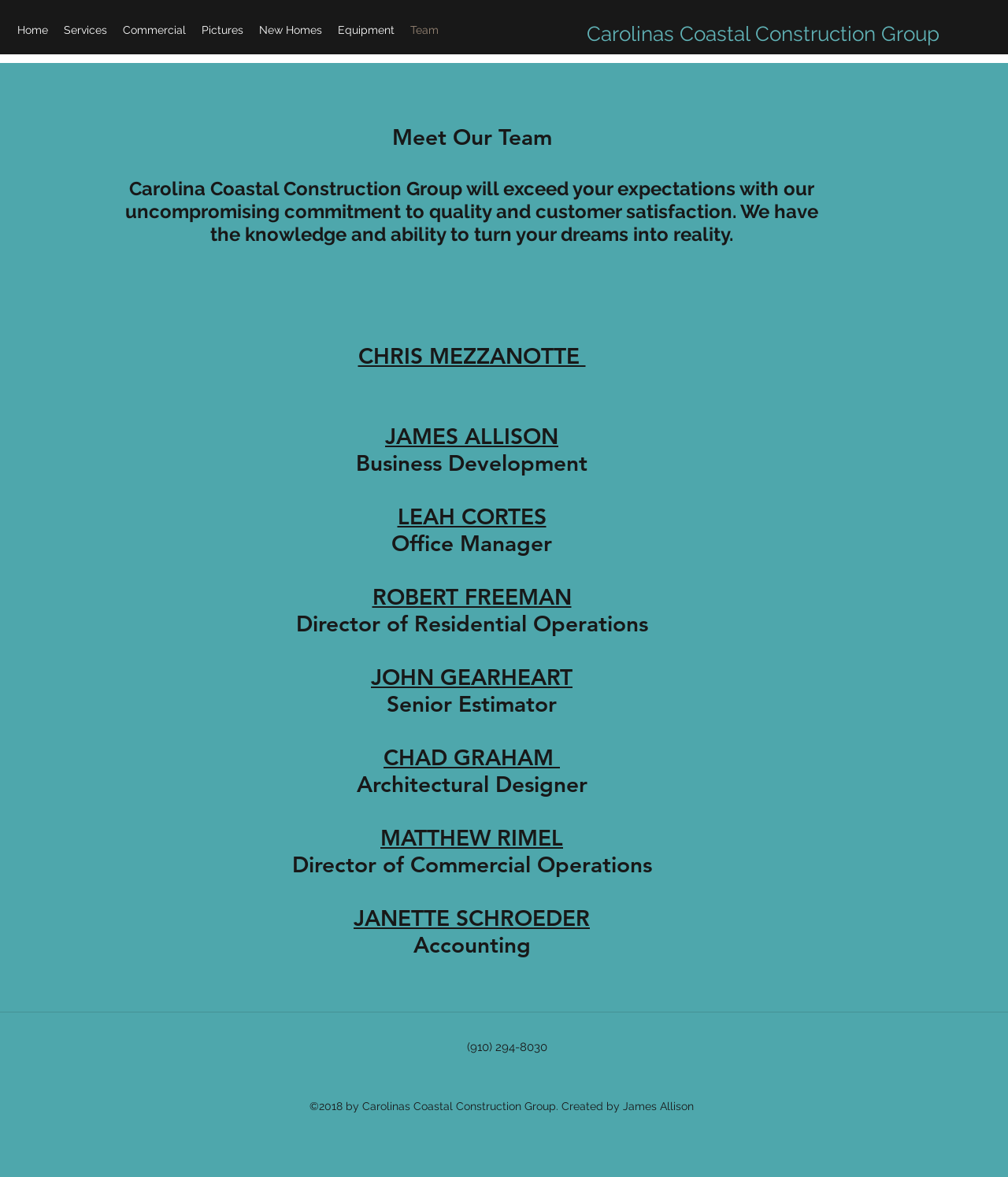What is the company's phone number?
Please answer the question as detailed as possible.

I found the phone number at the bottom of the webpage, in the content info section, which is usually where contact information is placed.